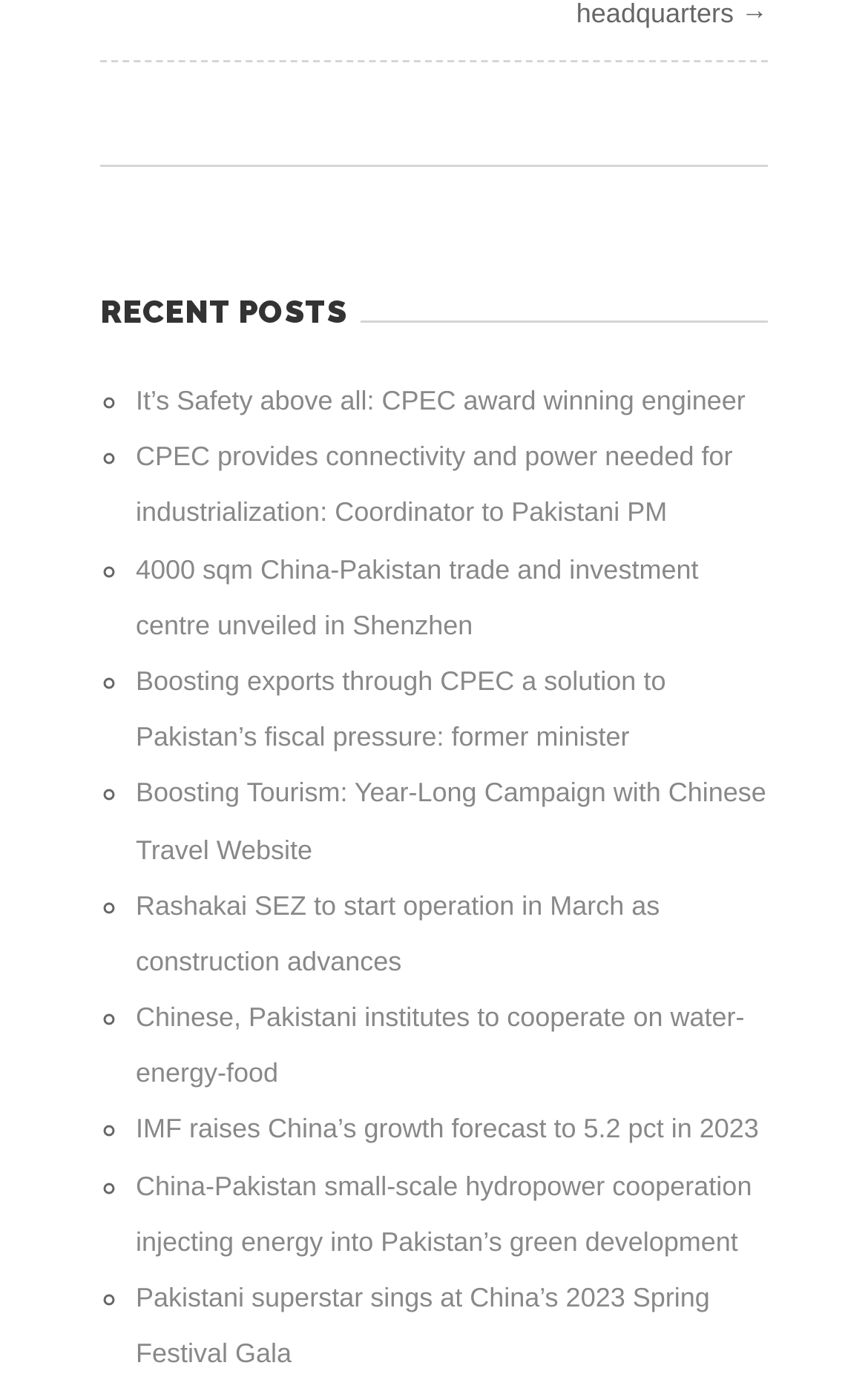Identify the bounding box coordinates necessary to click and complete the given instruction: "View recent post about CPEC award winning engineer".

[0.156, 0.28, 0.859, 0.303]